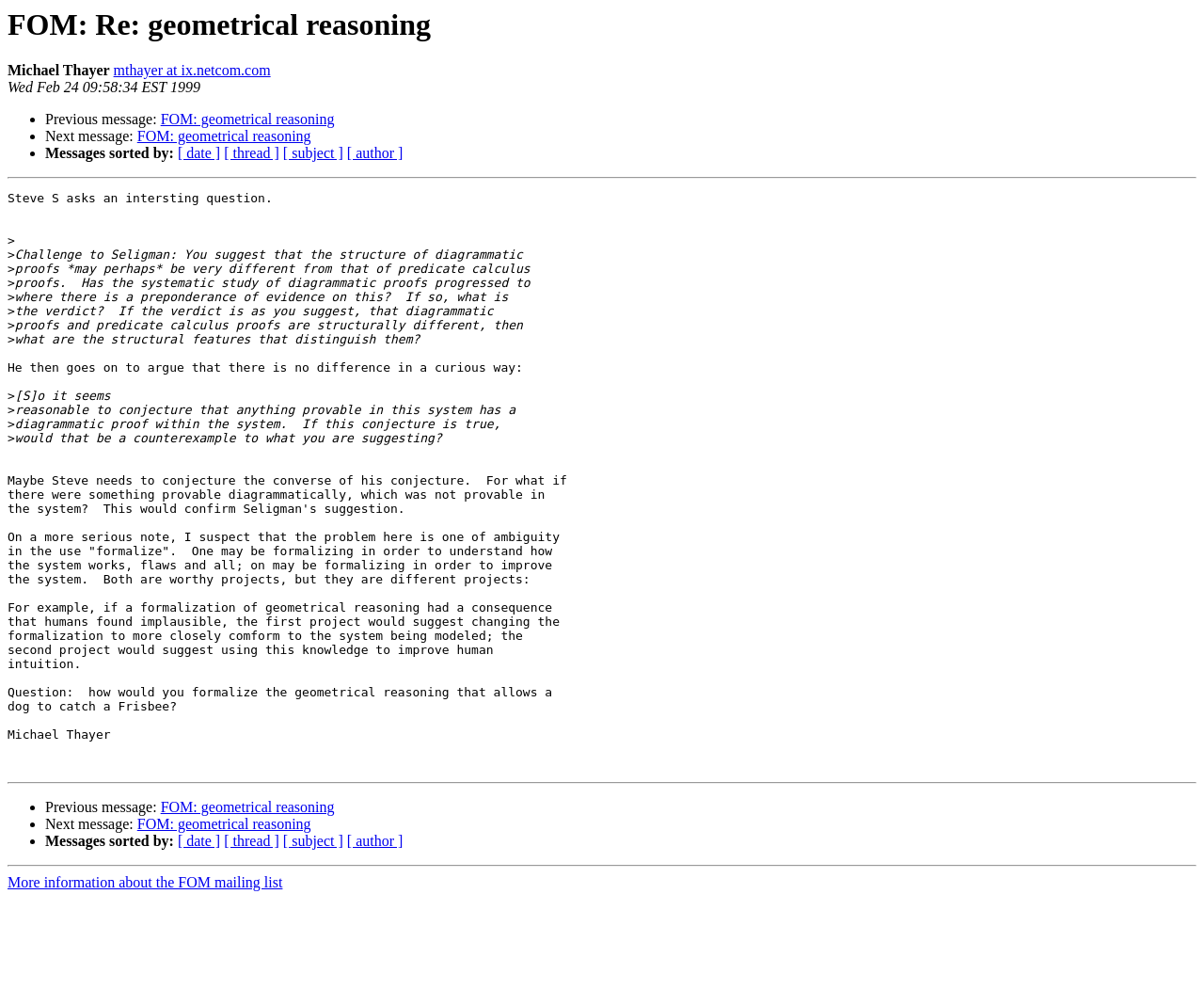Please determine the bounding box coordinates of the section I need to click to accomplish this instruction: "Sort messages by date".

[0.148, 0.147, 0.183, 0.163]